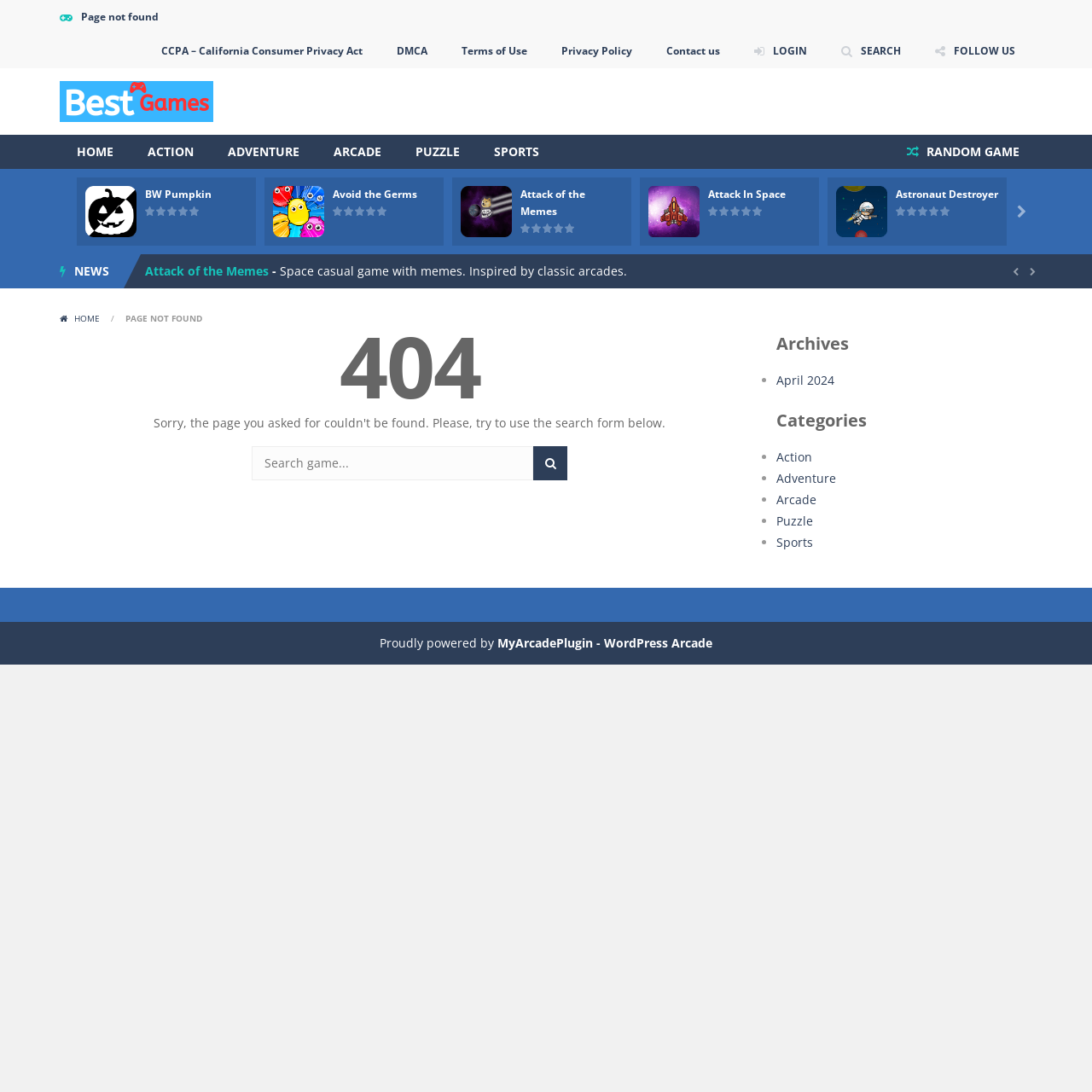Locate the bounding box coordinates of the clickable region necessary to complete the following instruction: "Search for a game". Provide the coordinates in the format of four float numbers between 0 and 1, i.e., [left, top, right, bottom].

[0.759, 0.031, 0.837, 0.062]